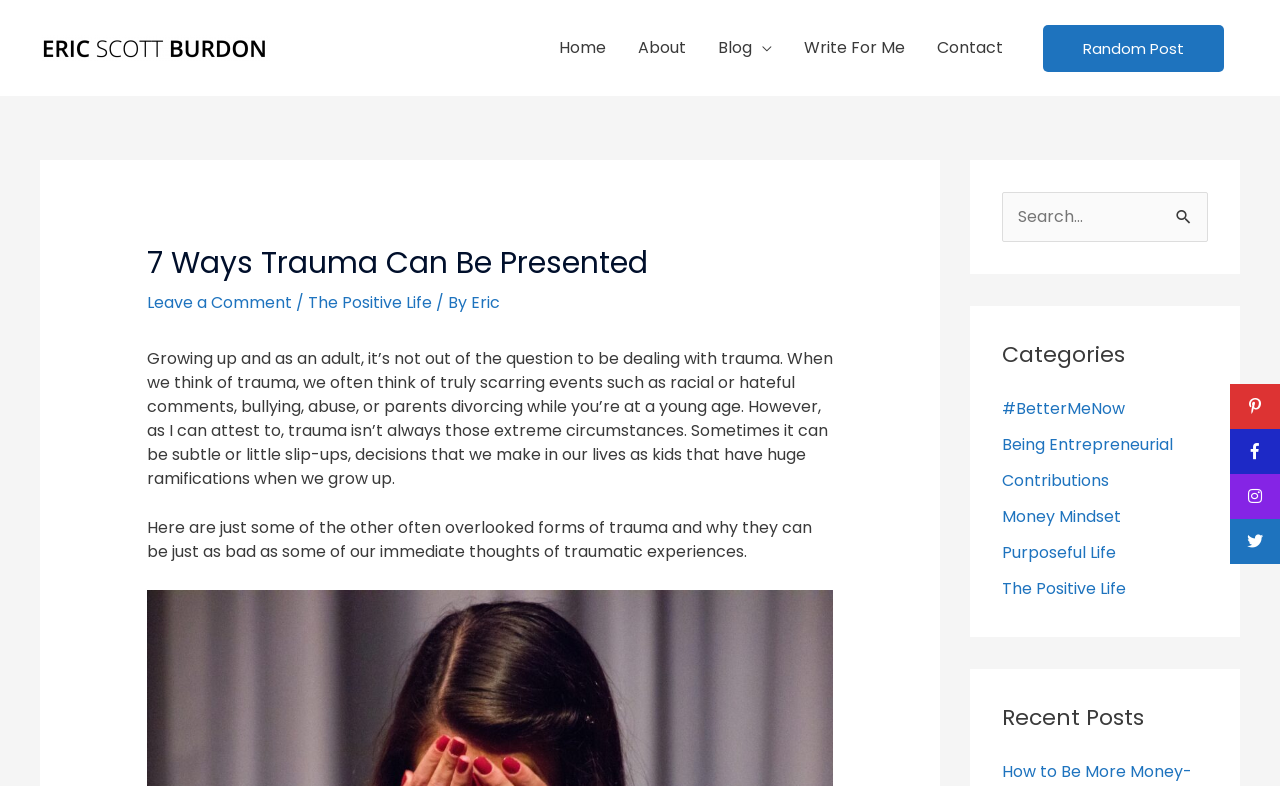Locate the primary heading on the webpage and return its text.

7 Ways Trauma Can Be Presented